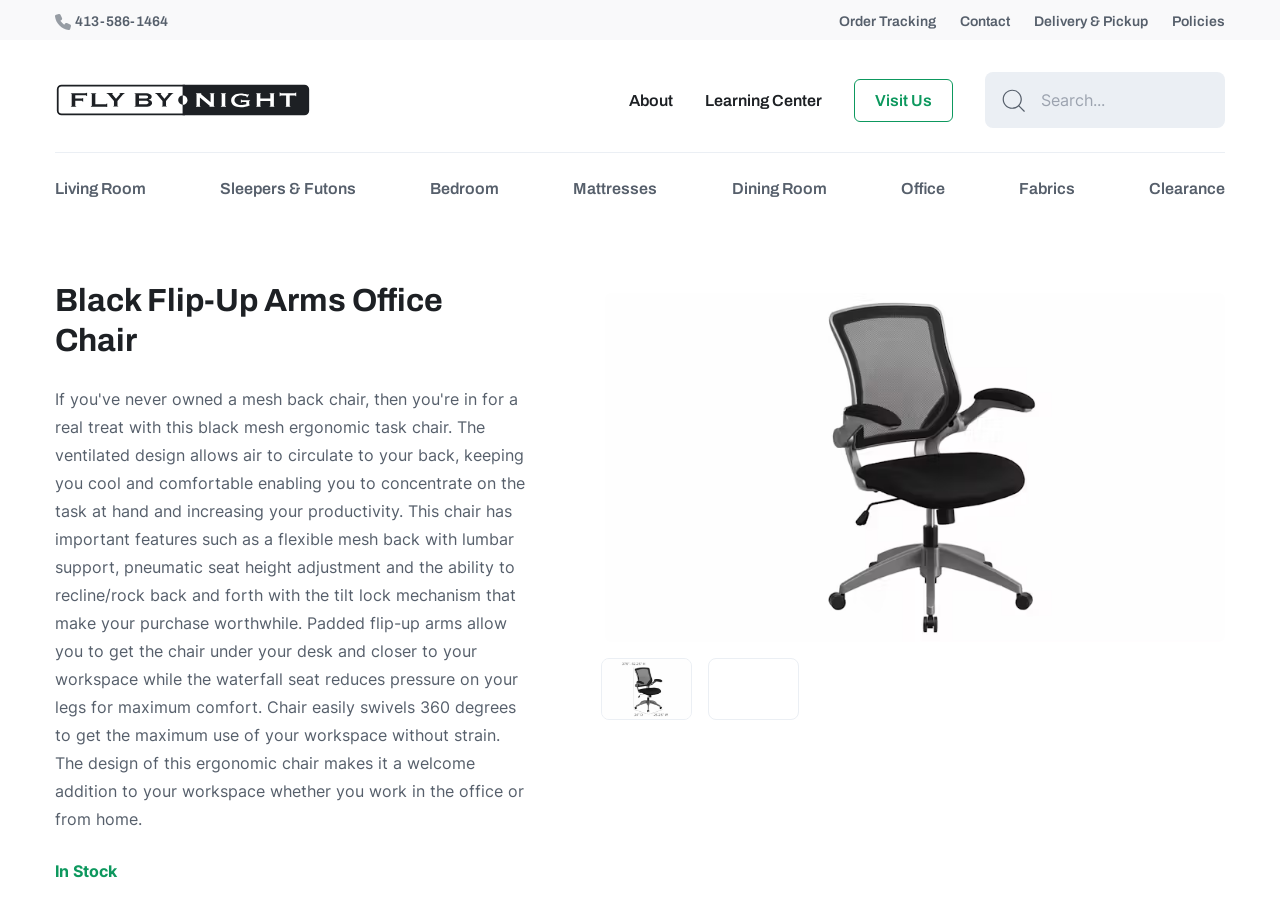Please provide the bounding box coordinates for the element that needs to be clicked to perform the following instruction: "Search for products". The coordinates should be given as four float numbers between 0 and 1, i.e., [left, top, right, bottom].

[0.77, 0.079, 0.957, 0.14]